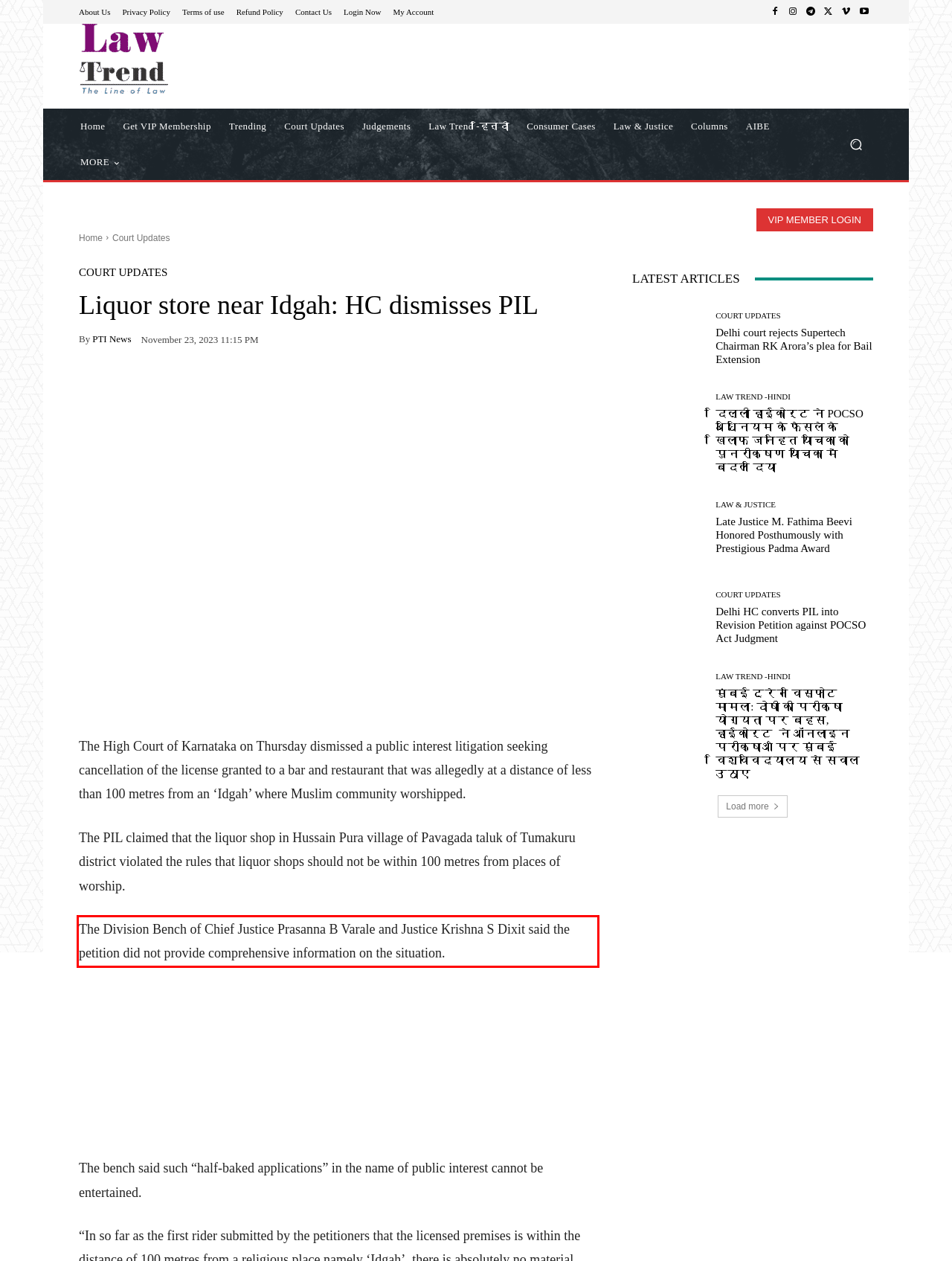Perform OCR on the text inside the red-bordered box in the provided screenshot and output the content.

The Division Bench of Chief Justice Prasanna B Varale and Justice Krishna S Dixit said the petition did not provide comprehensive information on the situation.